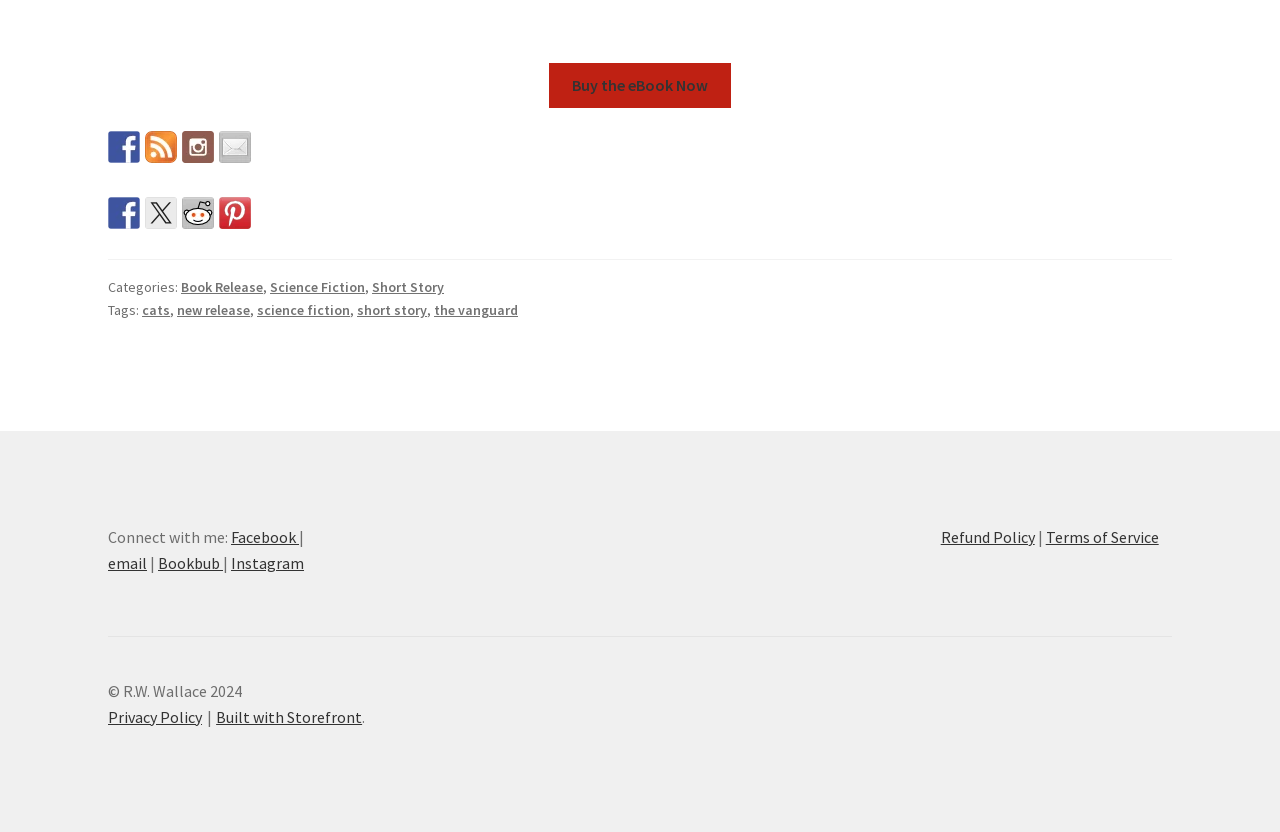Find the bounding box coordinates for the element that must be clicked to complete the instruction: "Visit Facebook". The coordinates should be four float numbers between 0 and 1, indicated as [left, top, right, bottom].

[0.084, 0.157, 0.109, 0.196]